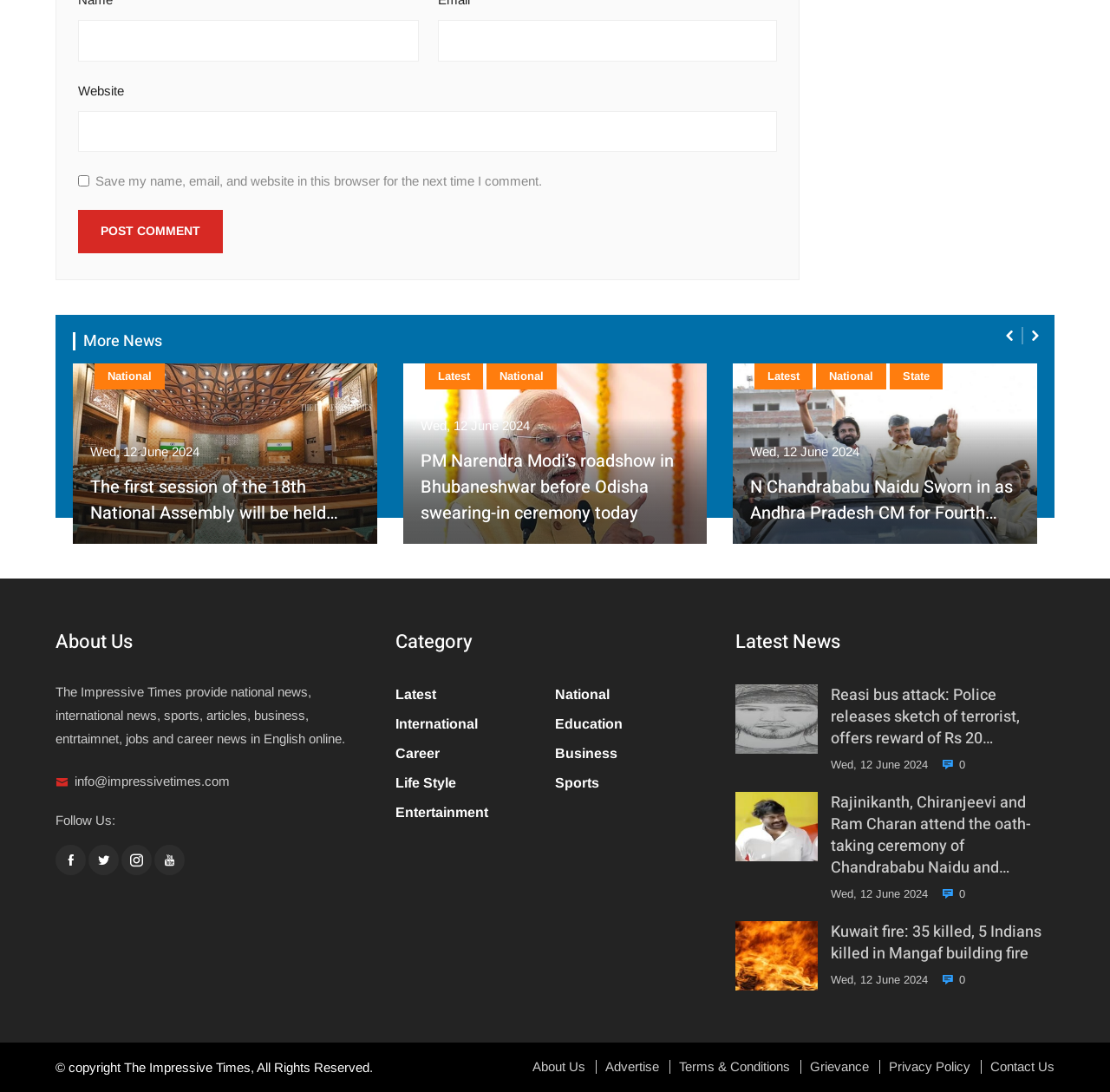Refer to the screenshot and answer the following question in detail:
What type of news does the website provide?

The website provides various types of news, including national and international news, as well as news on specific topics such as education, career, business, lifestyle, sports, and entertainment, as indicated by the category links at the bottom of the page.